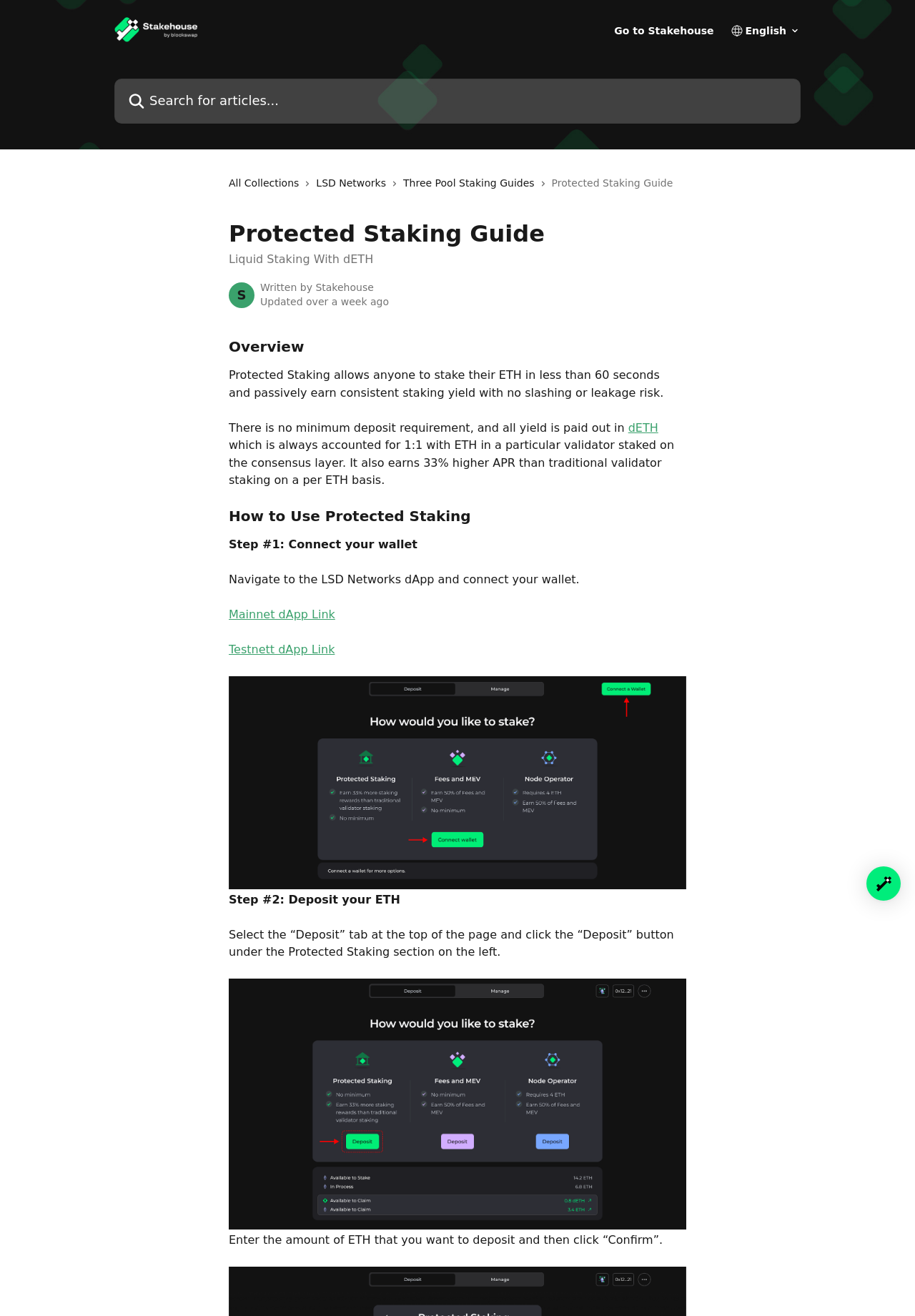Locate the bounding box coordinates of the element that should be clicked to fulfill the instruction: "Click on LSD Networks".

[0.346, 0.133, 0.428, 0.145]